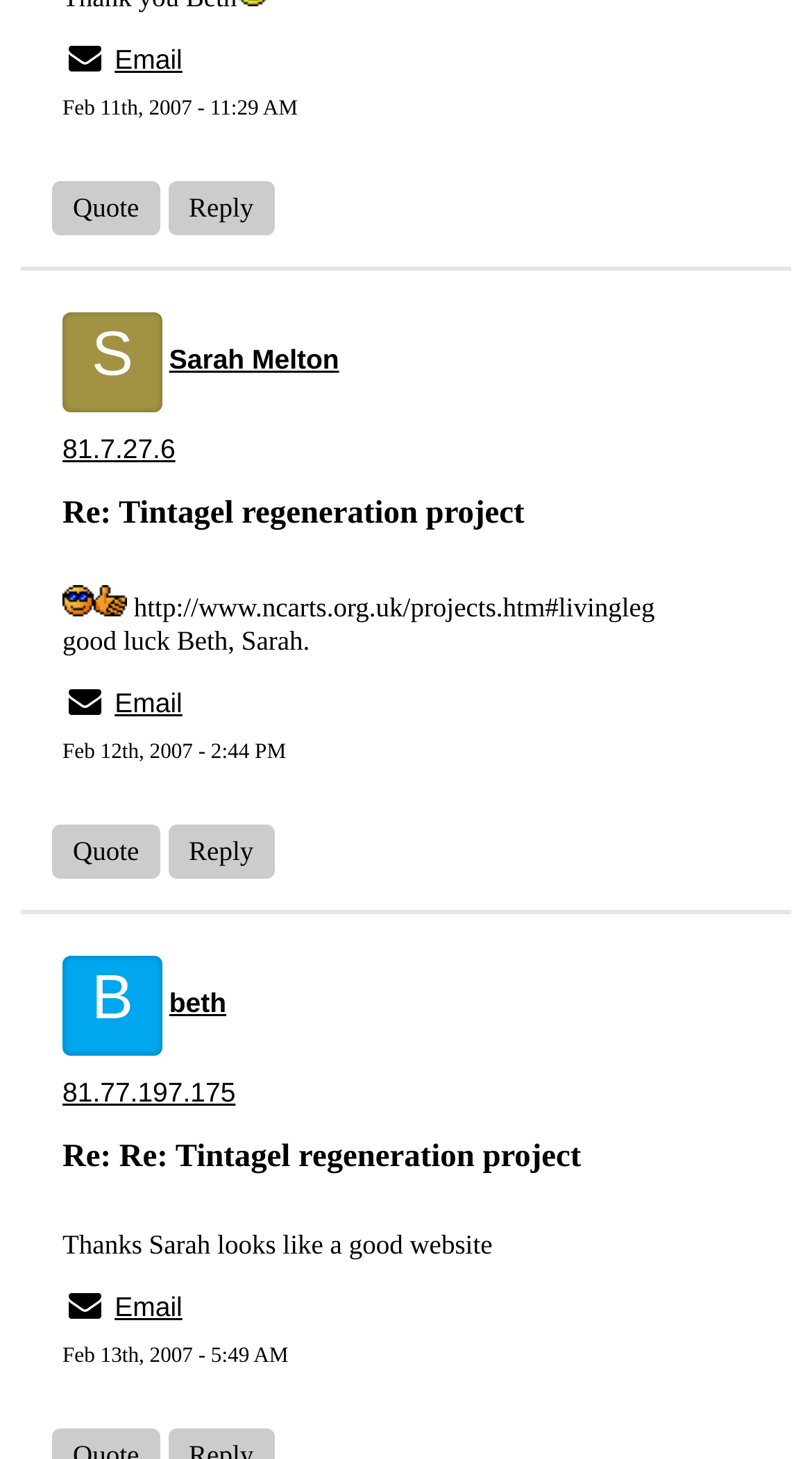Provide the bounding box coordinates of the HTML element described by the text: "Case studies".

None